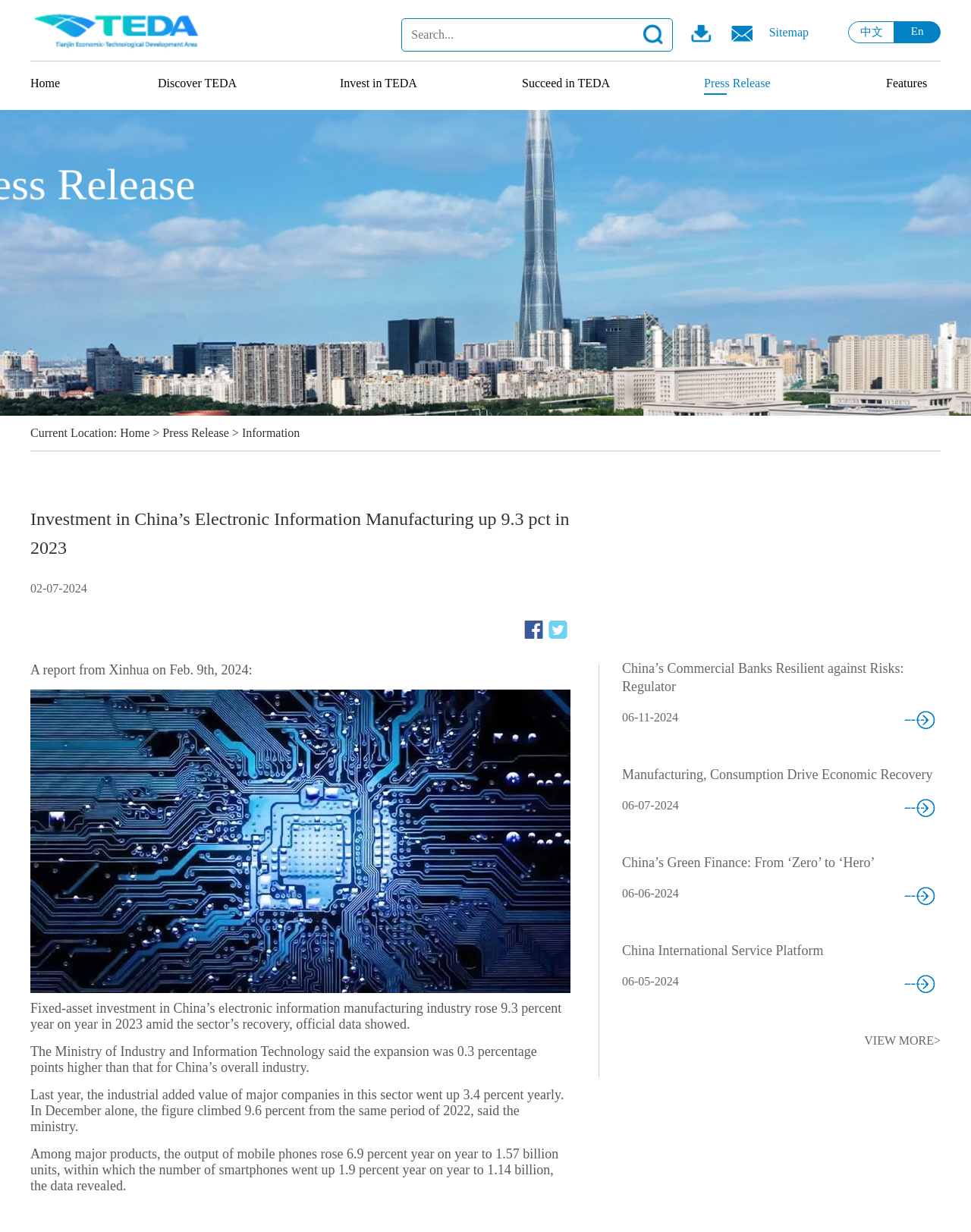Locate and extract the headline of this webpage.

Investment in China’s Electronic Information Manufacturing up 9.3 pct in 2023